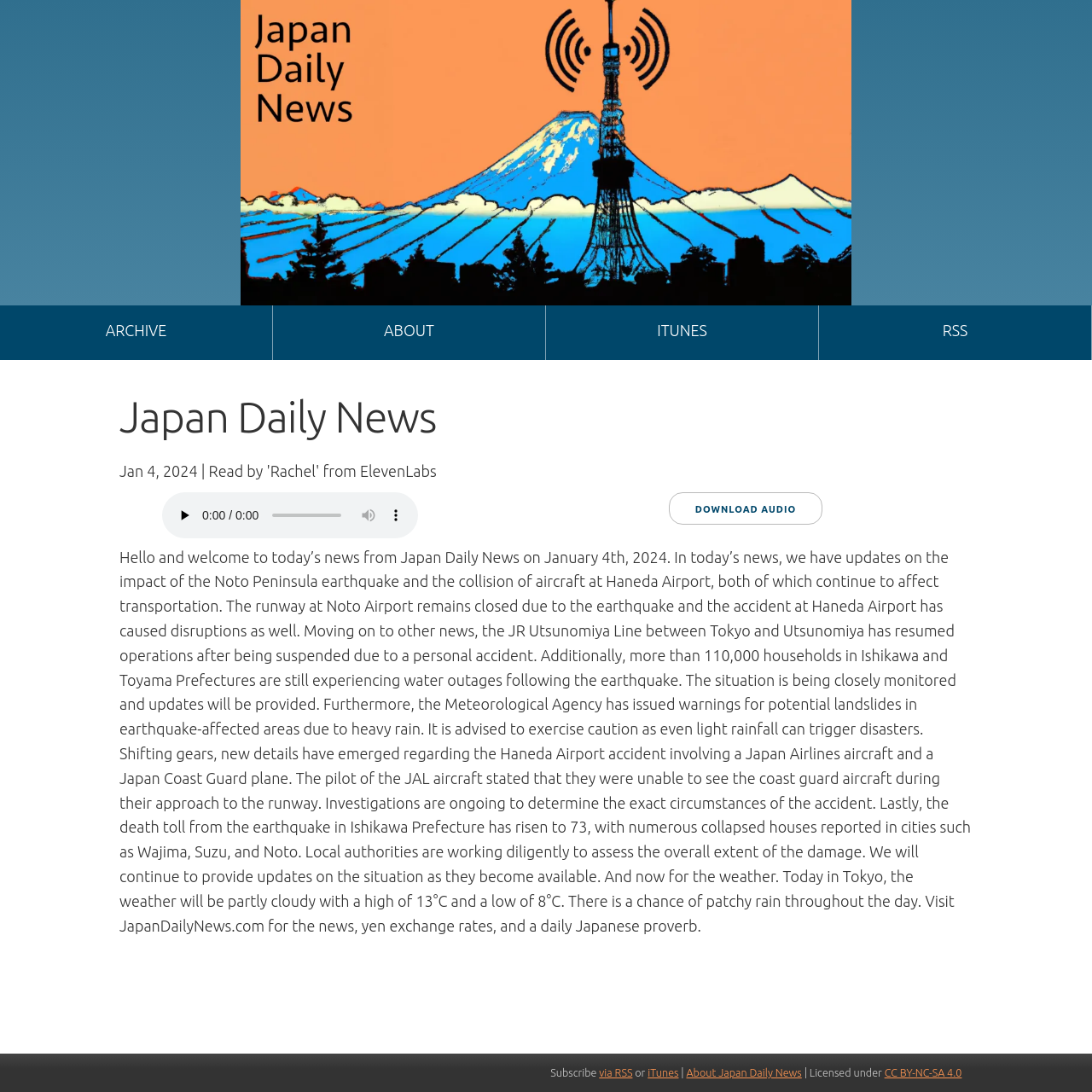Determine the bounding box coordinates of the clickable element necessary to fulfill the instruction: "Listen to the audio news.". Provide the coordinates as four float numbers within the 0 to 1 range, i.e., [left, top, right, bottom].

[0.156, 0.459, 0.181, 0.484]